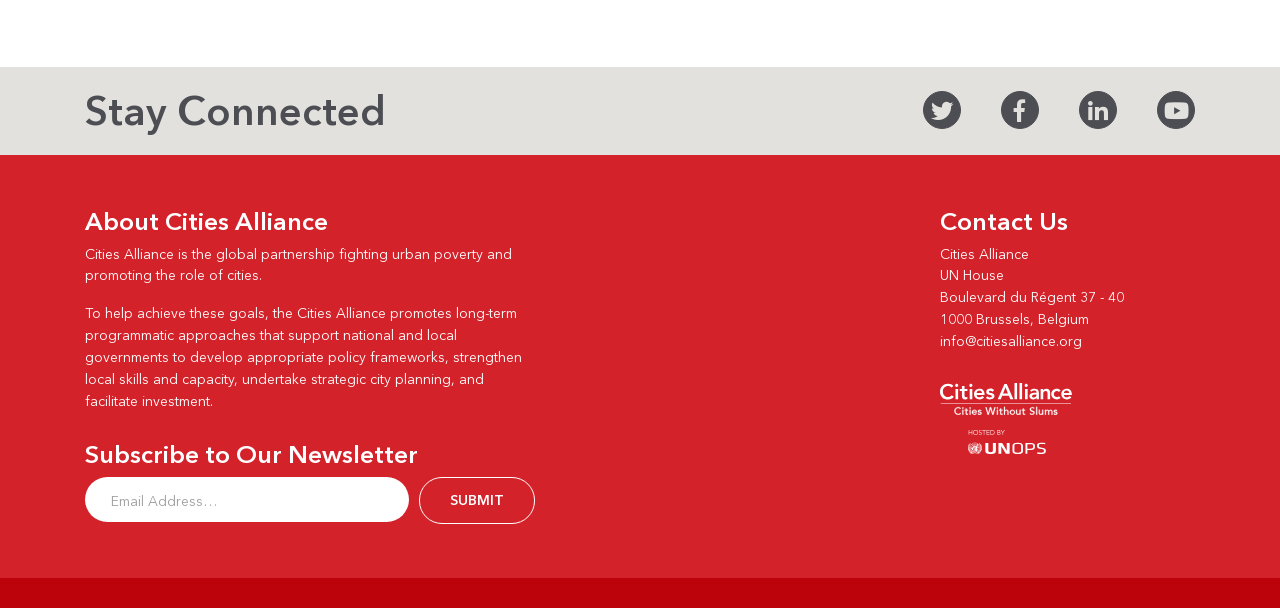Identify the bounding box coordinates of the clickable region necessary to fulfill the following instruction: "Contact Cities Alliance". The bounding box coordinates should be four float numbers between 0 and 1, i.e., [left, top, right, bottom].

[0.734, 0.477, 0.834, 0.526]